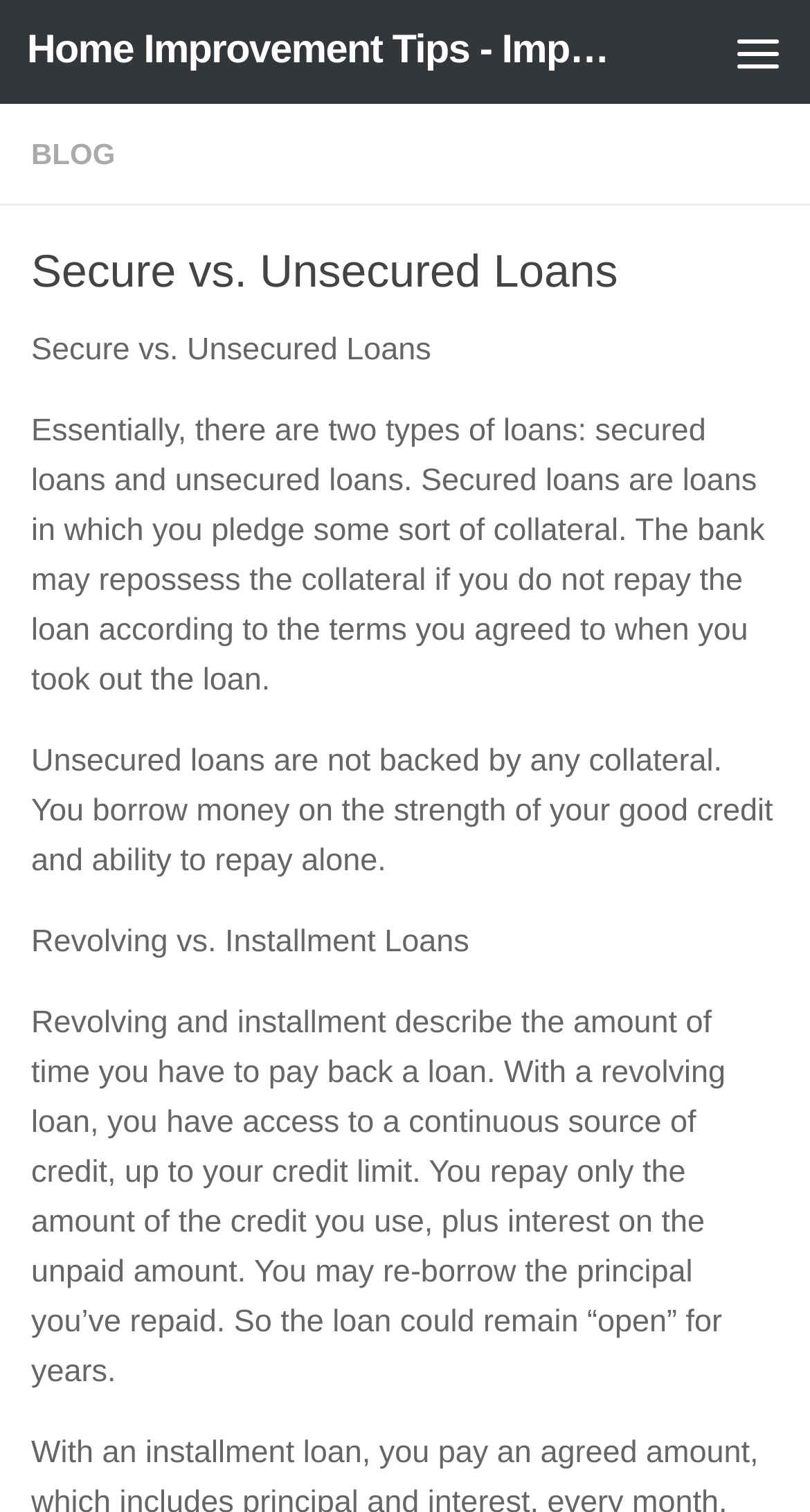Identify the bounding box for the UI element specified in this description: "Skip to content". The coordinates must be four float numbers between 0 and 1, formatted as [left, top, right, bottom].

[0.01, 0.005, 0.425, 0.07]